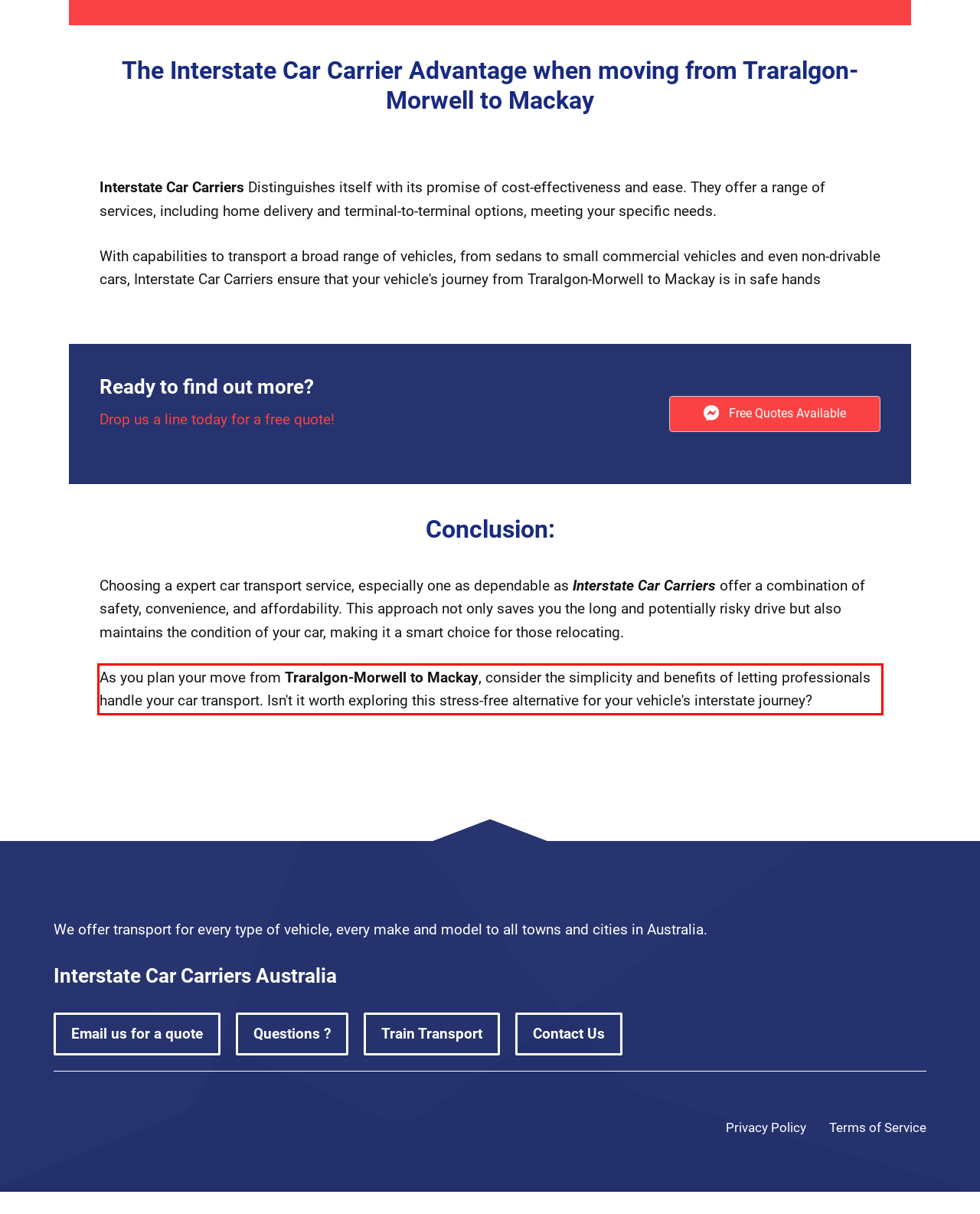From the screenshot of the webpage, locate the red bounding box and extract the text contained within that area.

As you plan your move from Traralgon-Morwell to Mackay, consider the simplicity and benefits of letting professionals handle your car transport. Isn't it worth exploring this stress-free alternative for your vehicle's interstate journey?